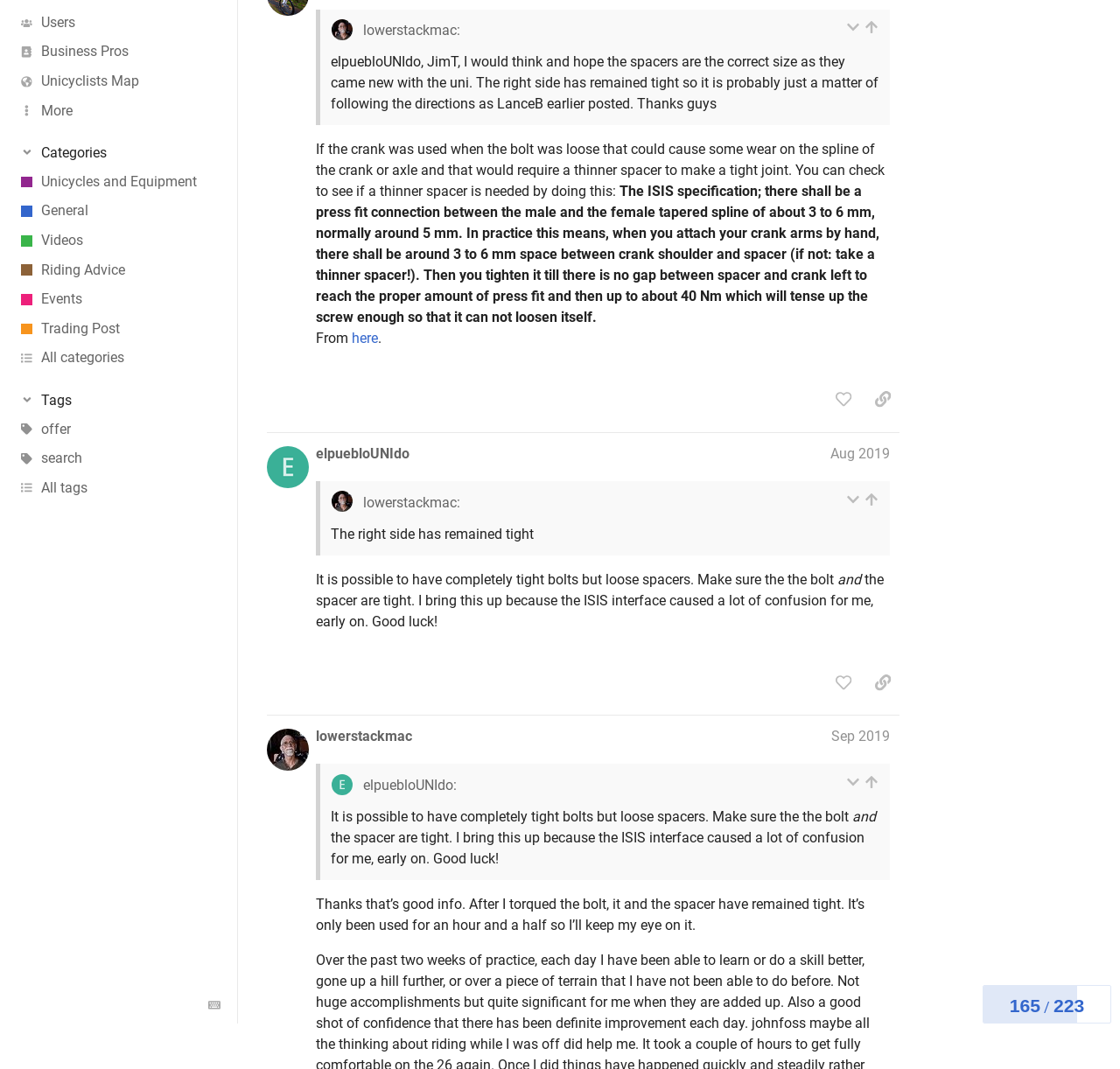Observe the image and answer the following question in detail: What is the topic of discussion in the posts?

The topic of discussion in the posts appears to be tires, specifically the Duro Wildlife leopard tire, with users sharing their experiences and opinions about the tire.